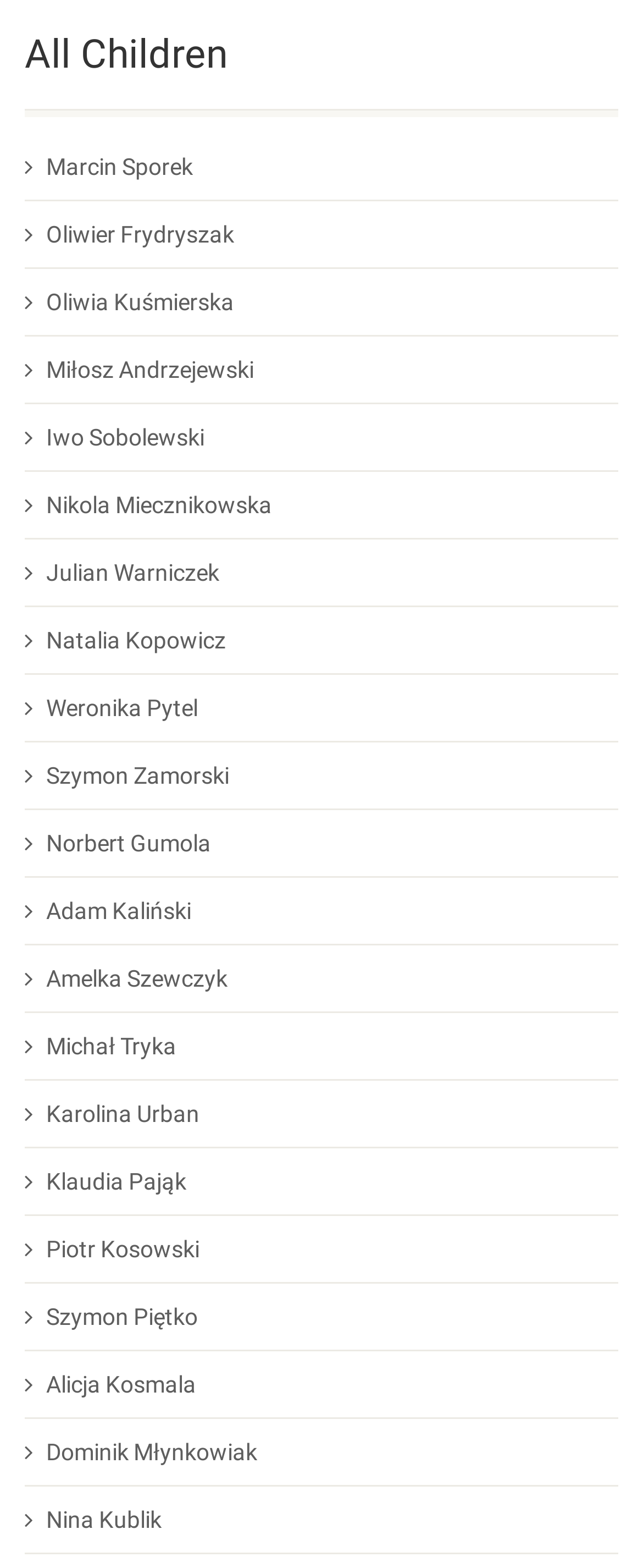Please find the bounding box coordinates of the element that must be clicked to perform the given instruction: "Visit Oliwier Frydryszak's page". The coordinates should be four float numbers from 0 to 1, i.e., [left, top, right, bottom].

[0.038, 0.139, 0.364, 0.16]